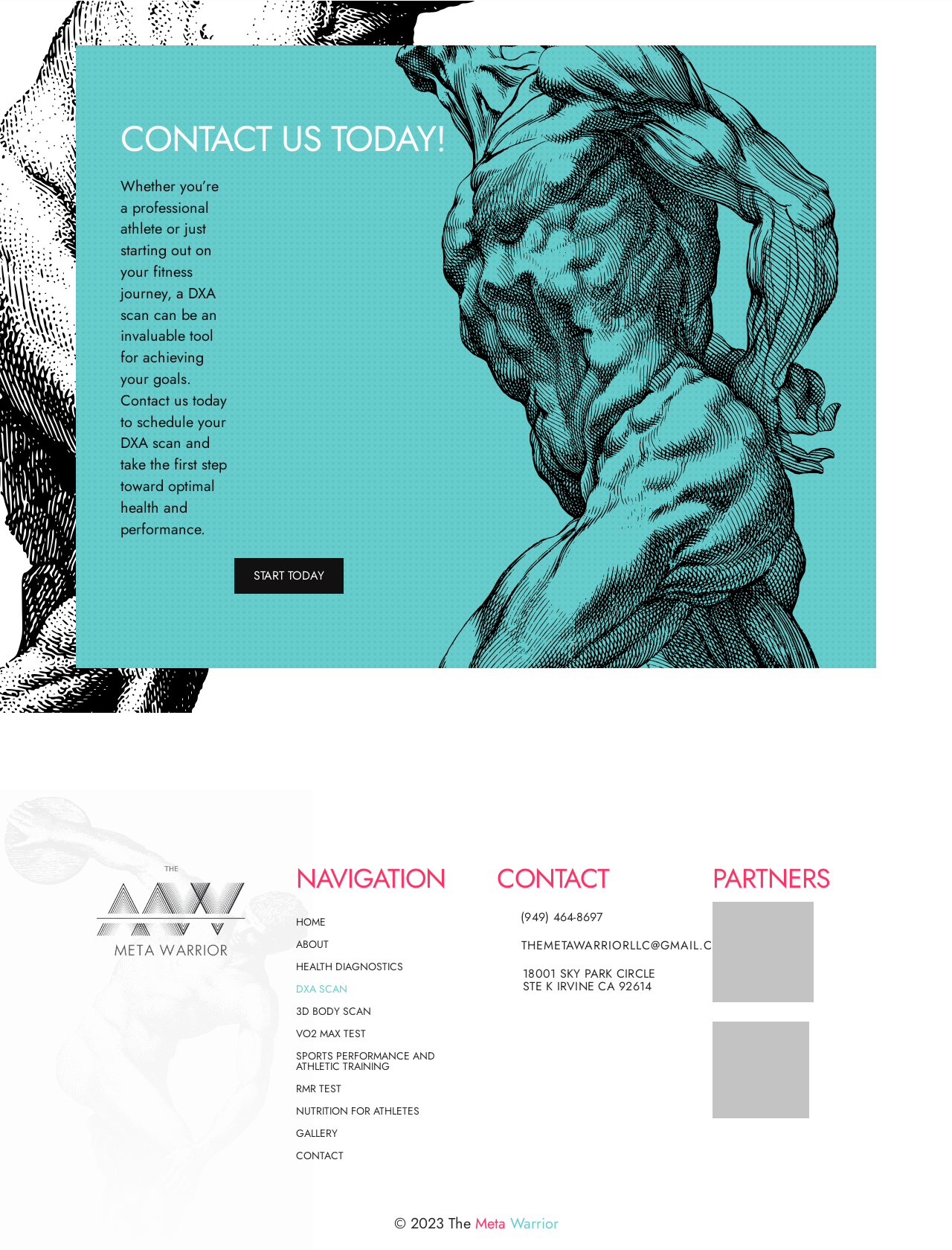What is the purpose of a DXA scan?
Make sure to answer the question with a detailed and comprehensive explanation.

Based on the webpage, a DXA scan is an invaluable tool for achieving optimal health and performance, whether you're a professional athlete or just starting out on your fitness journey.